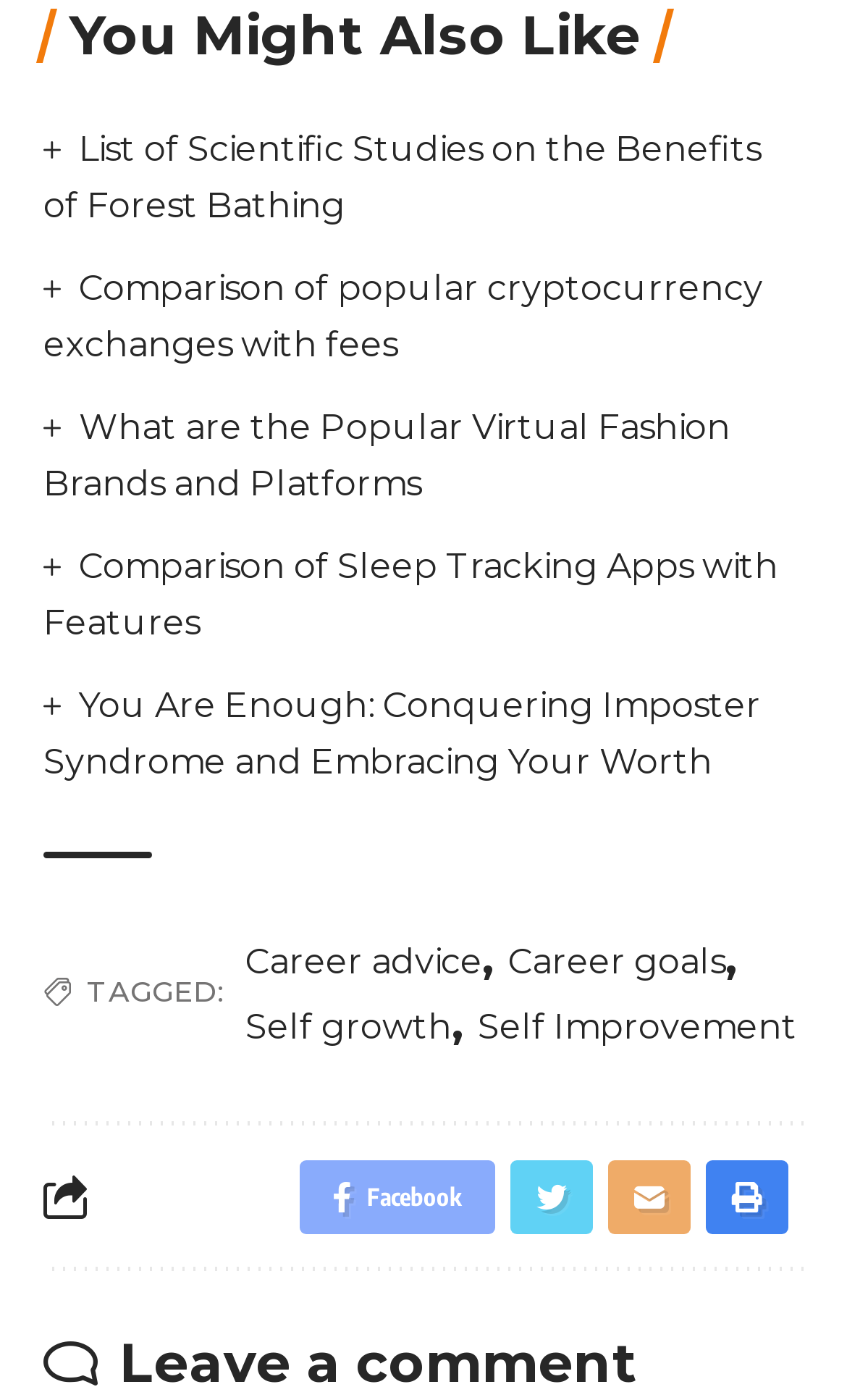Please locate the bounding box coordinates of the element that should be clicked to achieve the given instruction: "Read the article on conquering imposter syndrome".

[0.051, 0.489, 0.898, 0.559]